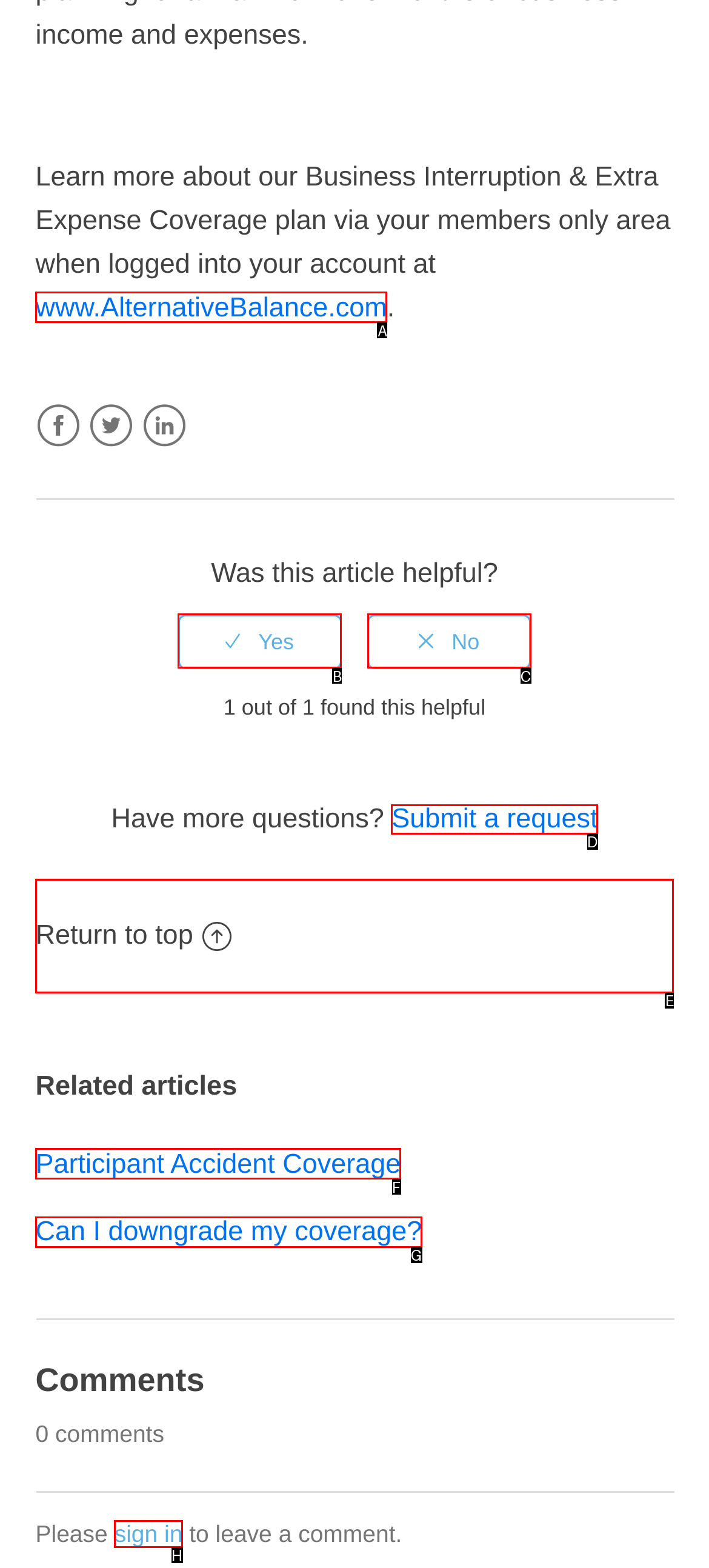Tell me which one HTML element I should click to complete the following task: Submit a request Answer with the option's letter from the given choices directly.

D